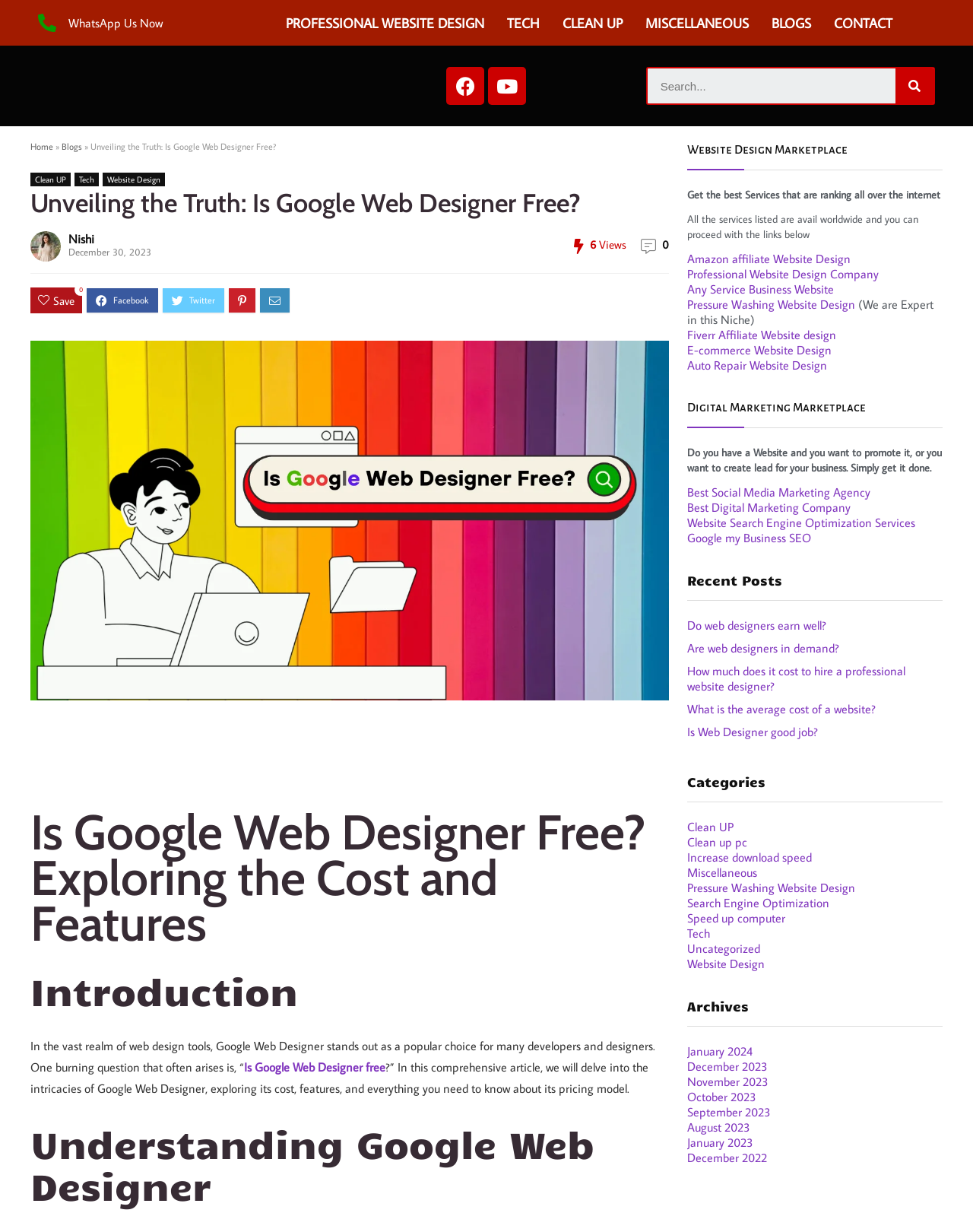Please identify the bounding box coordinates of where to click in order to follow the instruction: "Read the blog post".

[0.031, 0.657, 0.688, 0.768]